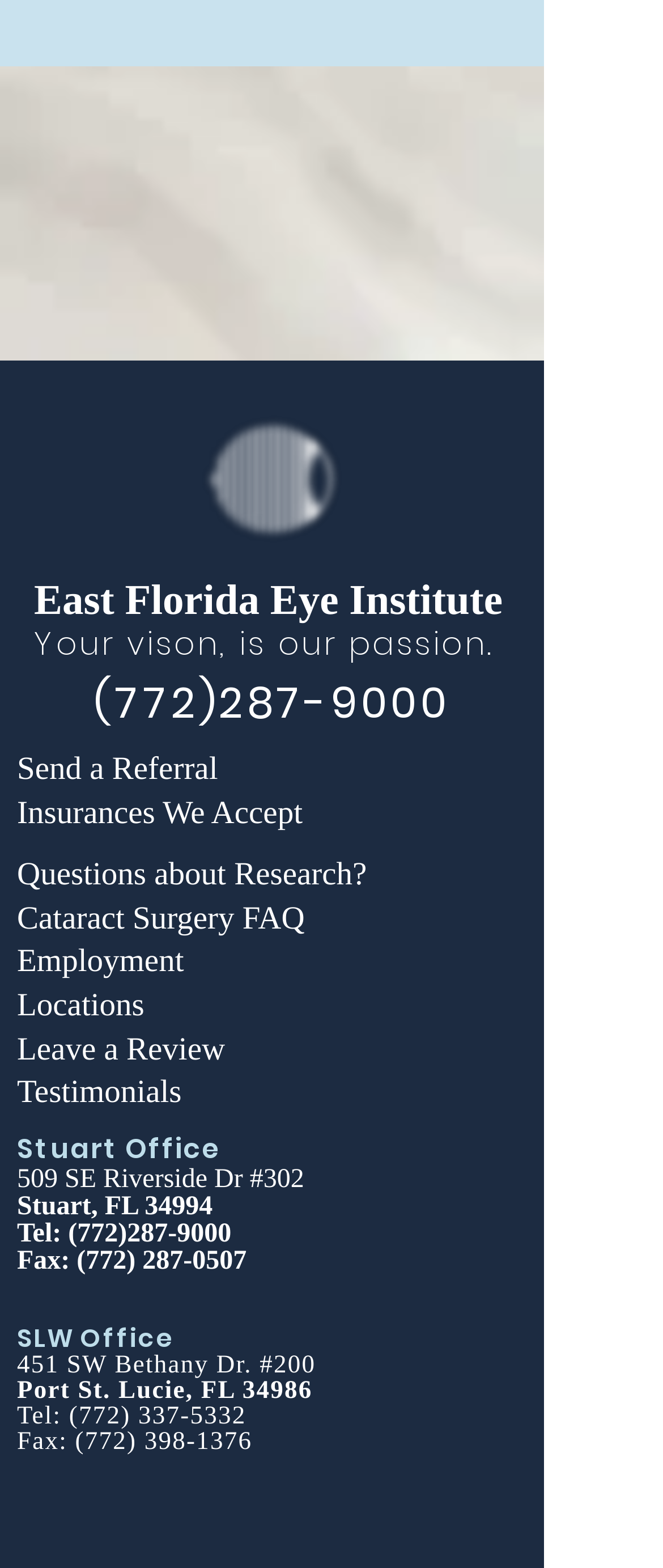Please identify the bounding box coordinates of the area I need to click to accomplish the following instruction: "Leave a review".

[0.026, 0.658, 0.352, 0.683]